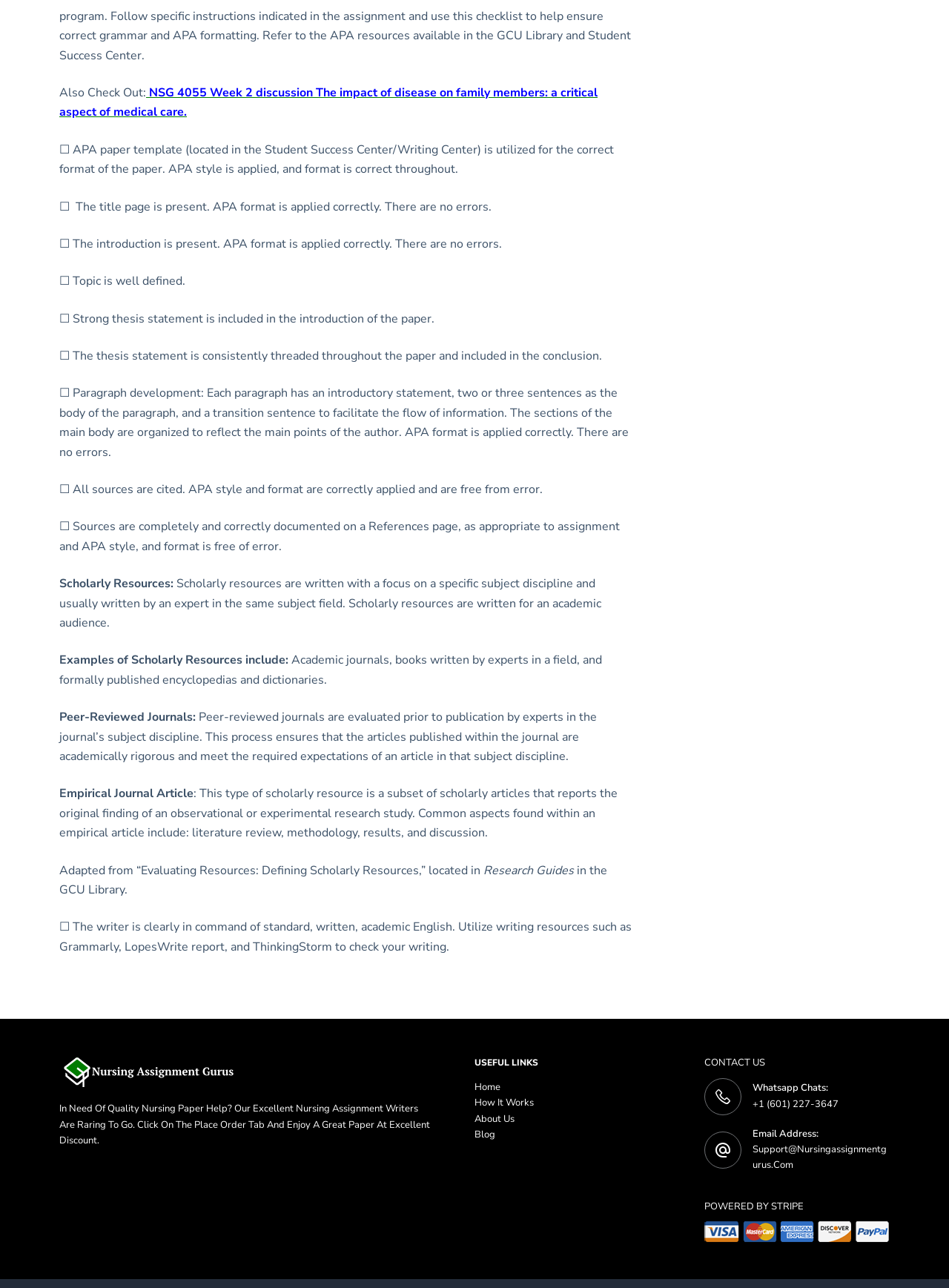Given the content of the image, can you provide a detailed answer to the question?
What type of resources are academic journals, books written by experts, and formally published encyclopedias and dictionaries?

These resources are considered scholarly resources because they are written with a focus on a specific subject discipline and are usually written by an expert in the same subject field, making them suitable for an academic audience.